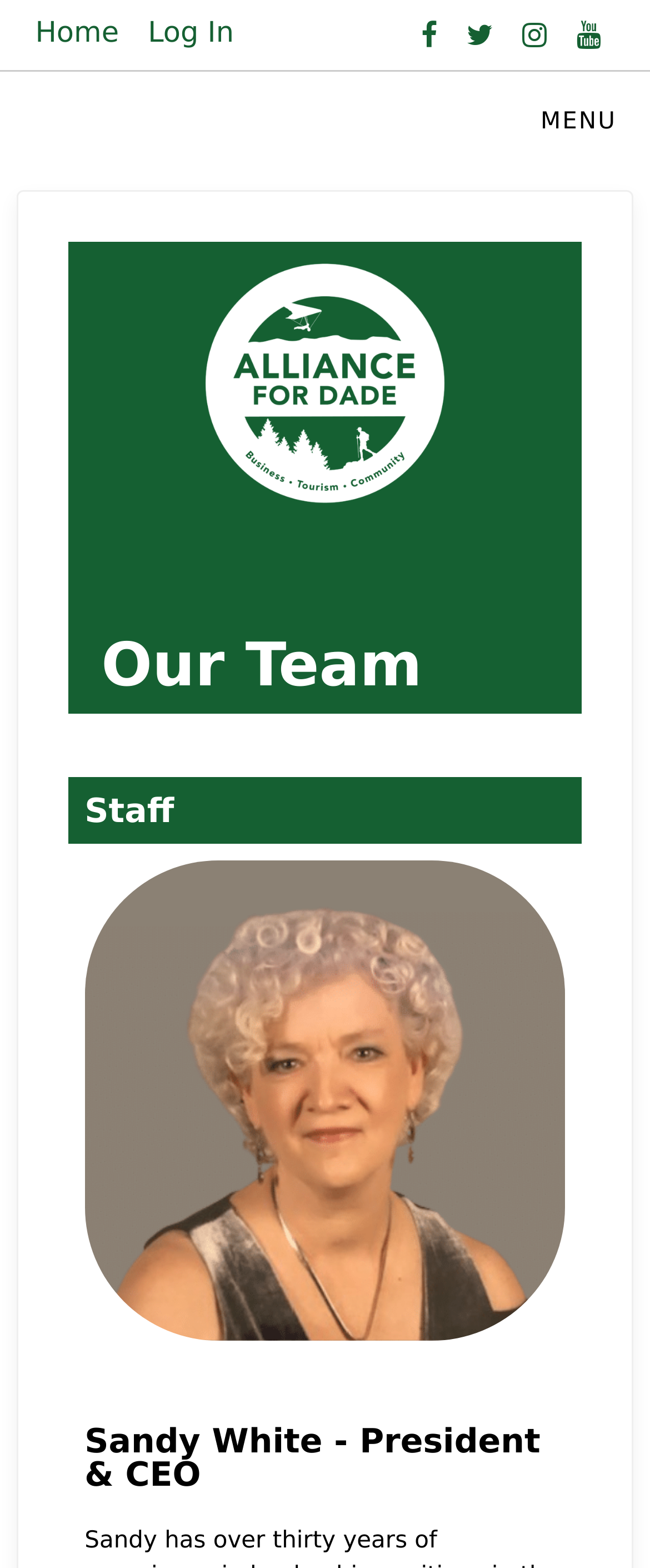Describe every aspect of the webpage in a detailed manner.

The webpage is about the "Alliance Team" and features a navigation menu at the top with links to "Home", "Log In", and several social media icons. The main content area is divided into sections, with a prominent heading "Our Team" located near the top center of the page. Below this heading is a subheading "Staff", which is followed by a brief description of a team member, "Sandy White - President & CEO". This description is positioned near the bottom center of the page. There is also a "MENU" button located at the top right corner of the page.